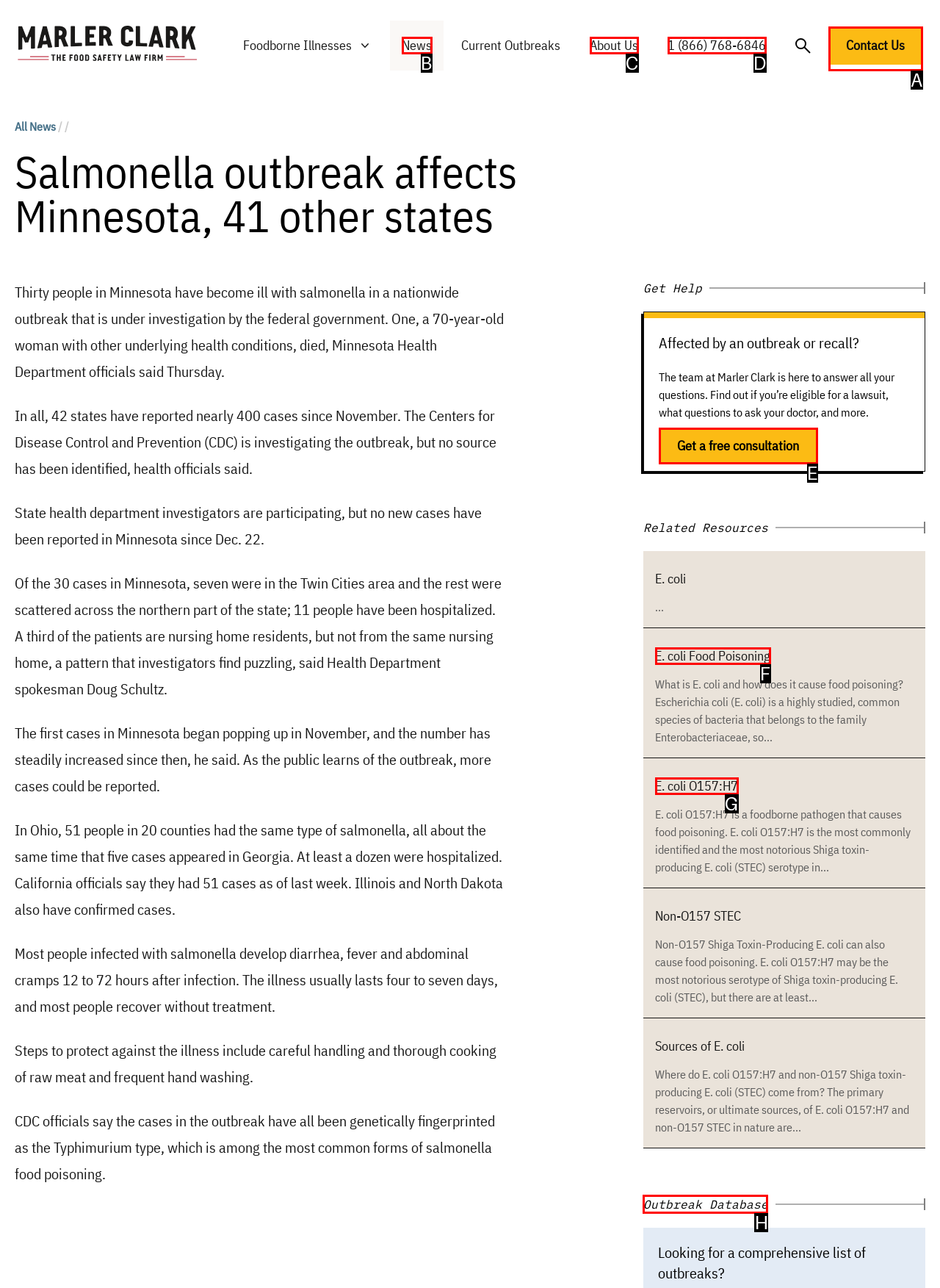Determine the appropriate lettered choice for the task: Click on the 'Outbreak Database' heading. Reply with the correct letter.

H